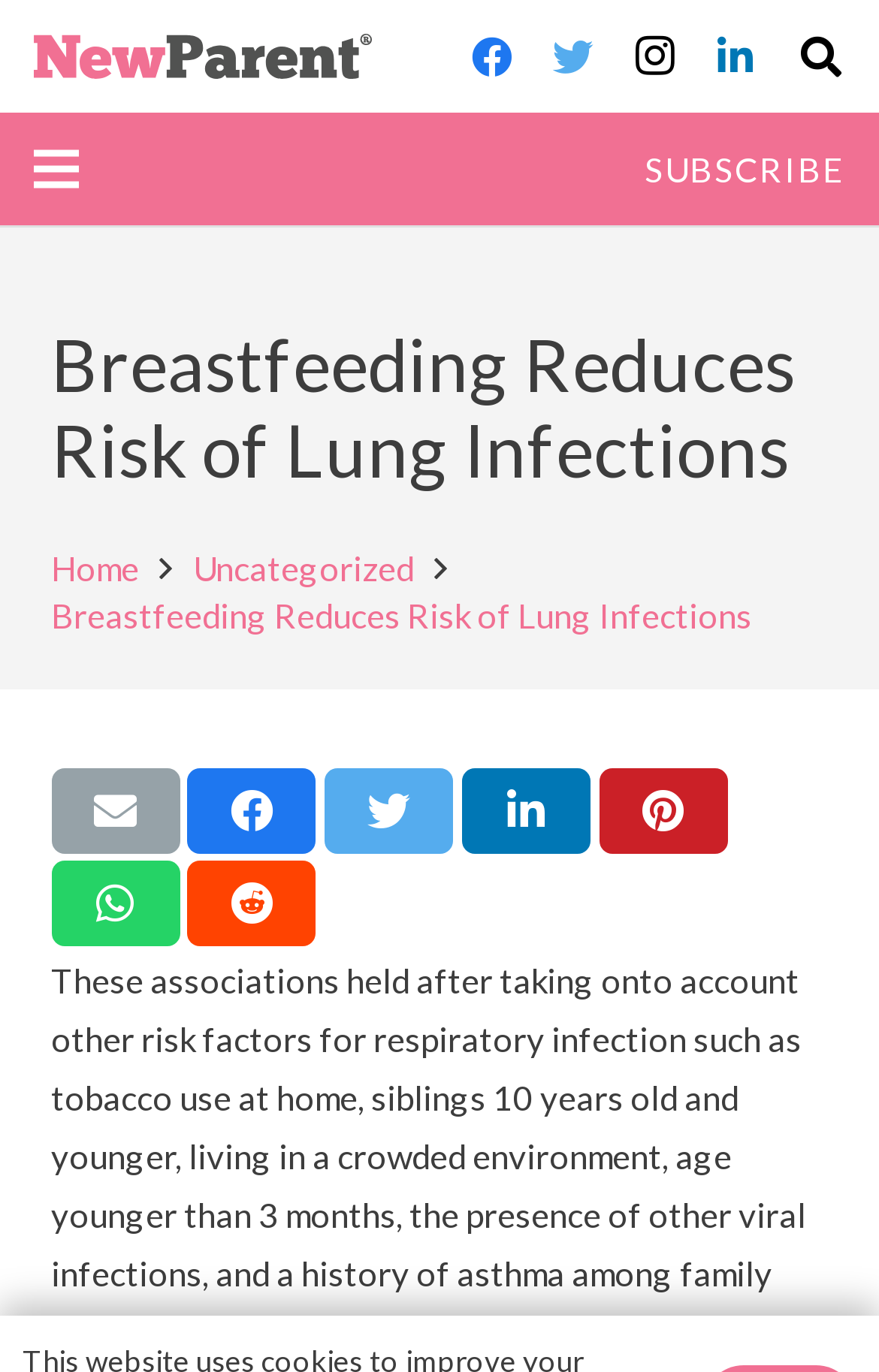What is the logo of the website?
Refer to the screenshot and respond with a concise word or phrase.

newparent logo